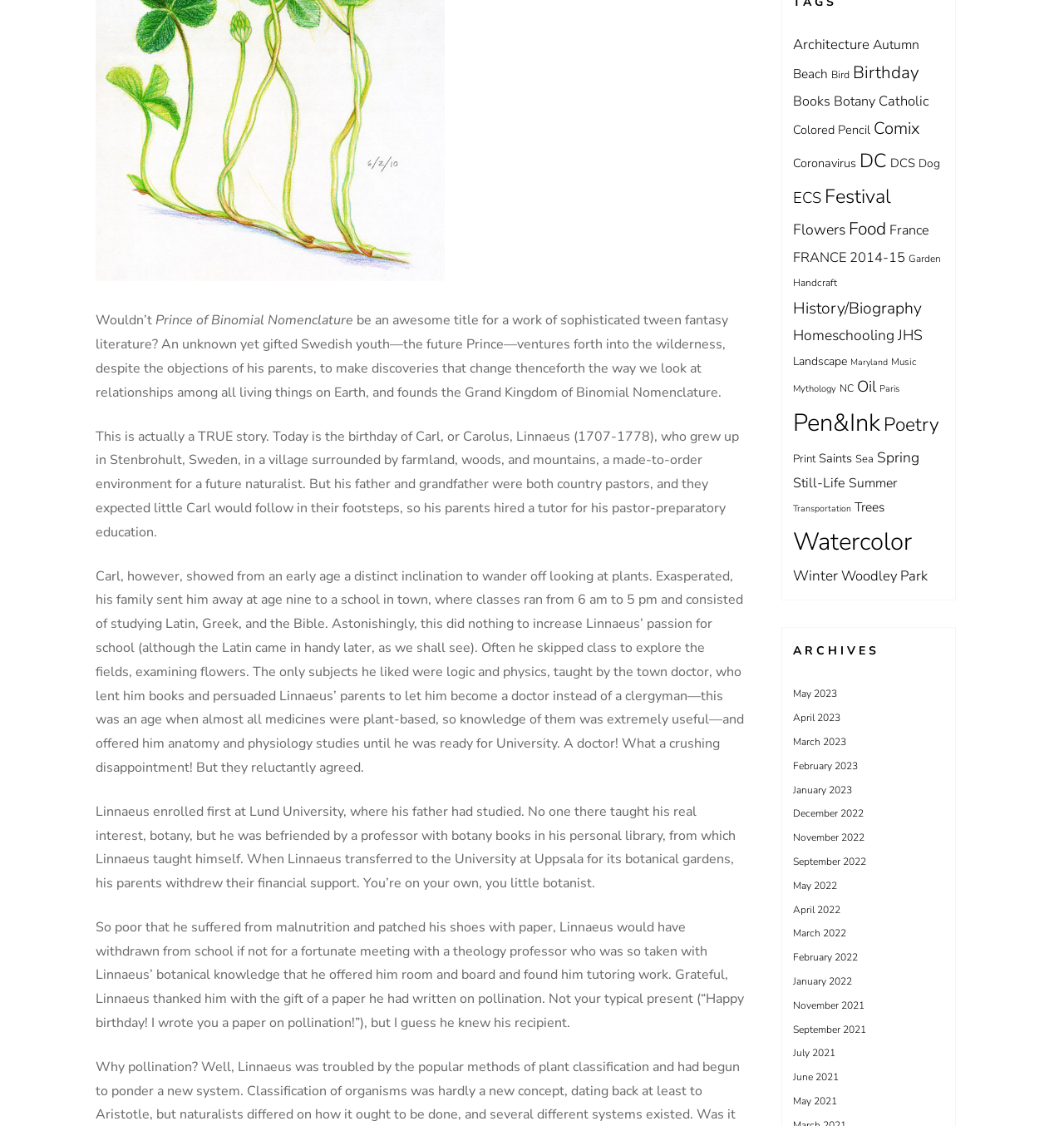What was Linnaeus' passion from an early age?
Based on the image, provide a one-word or brief-phrase response.

Examining flowers